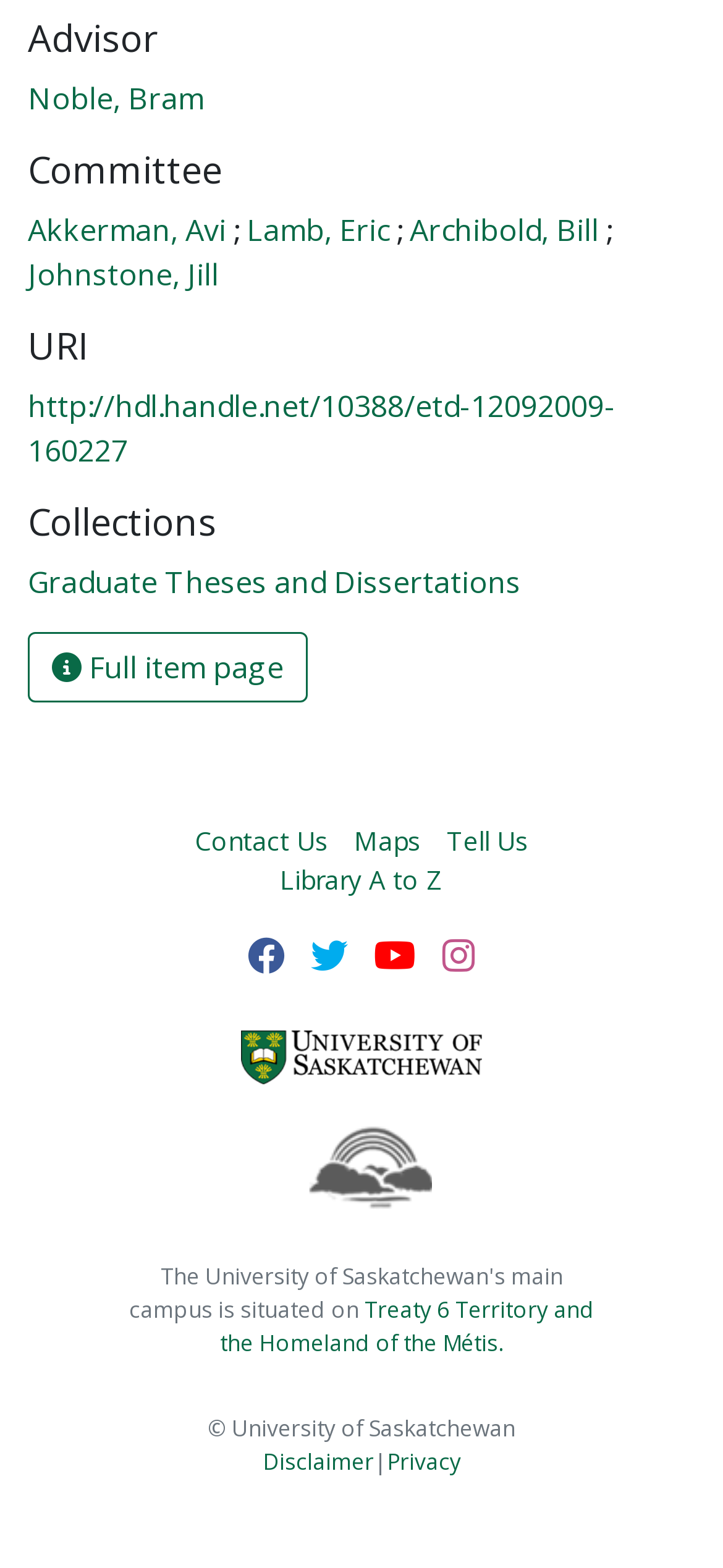Could you locate the bounding box coordinates for the section that should be clicked to accomplish this task: "Contact the library".

[0.269, 0.523, 0.454, 0.548]